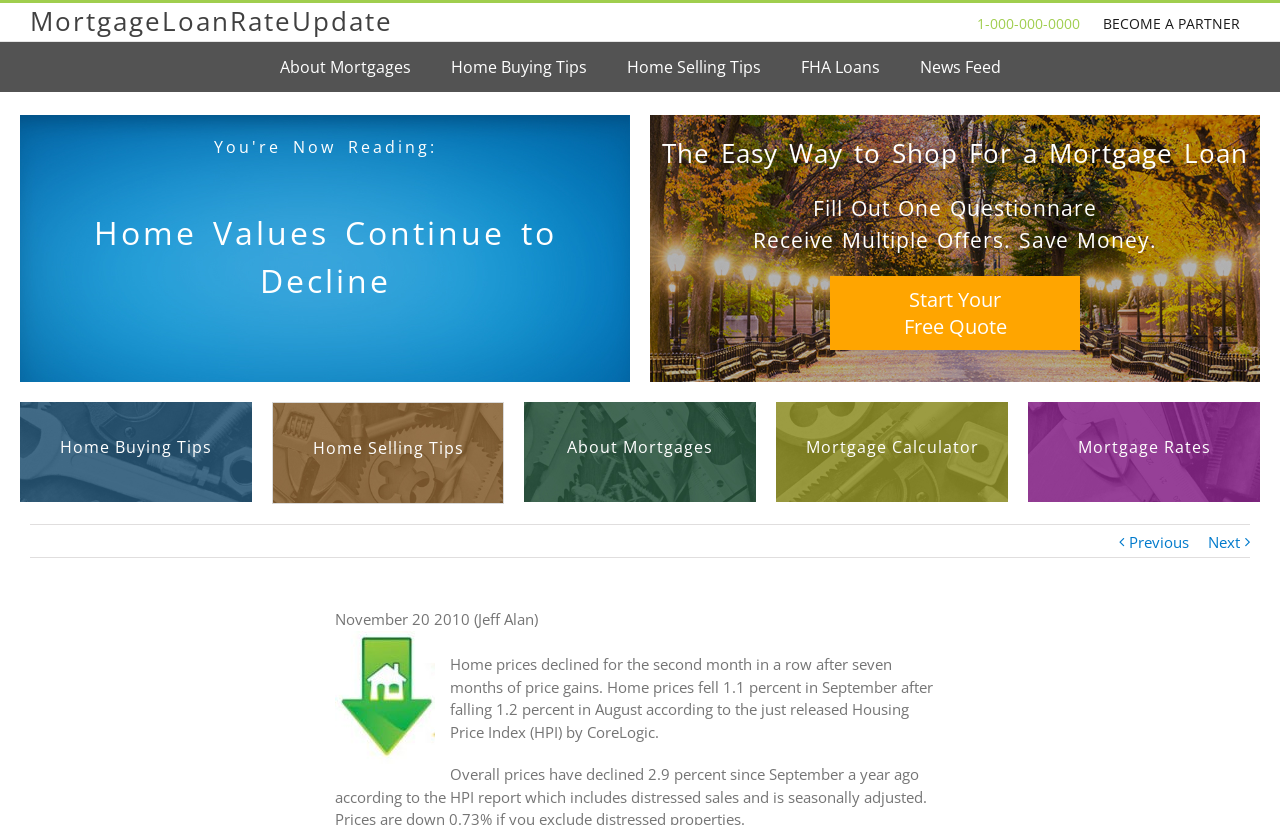Given the webpage screenshot, identify the bounding box of the UI element that matches this description: "Start YourFree Quote".

[0.648, 0.334, 0.844, 0.424]